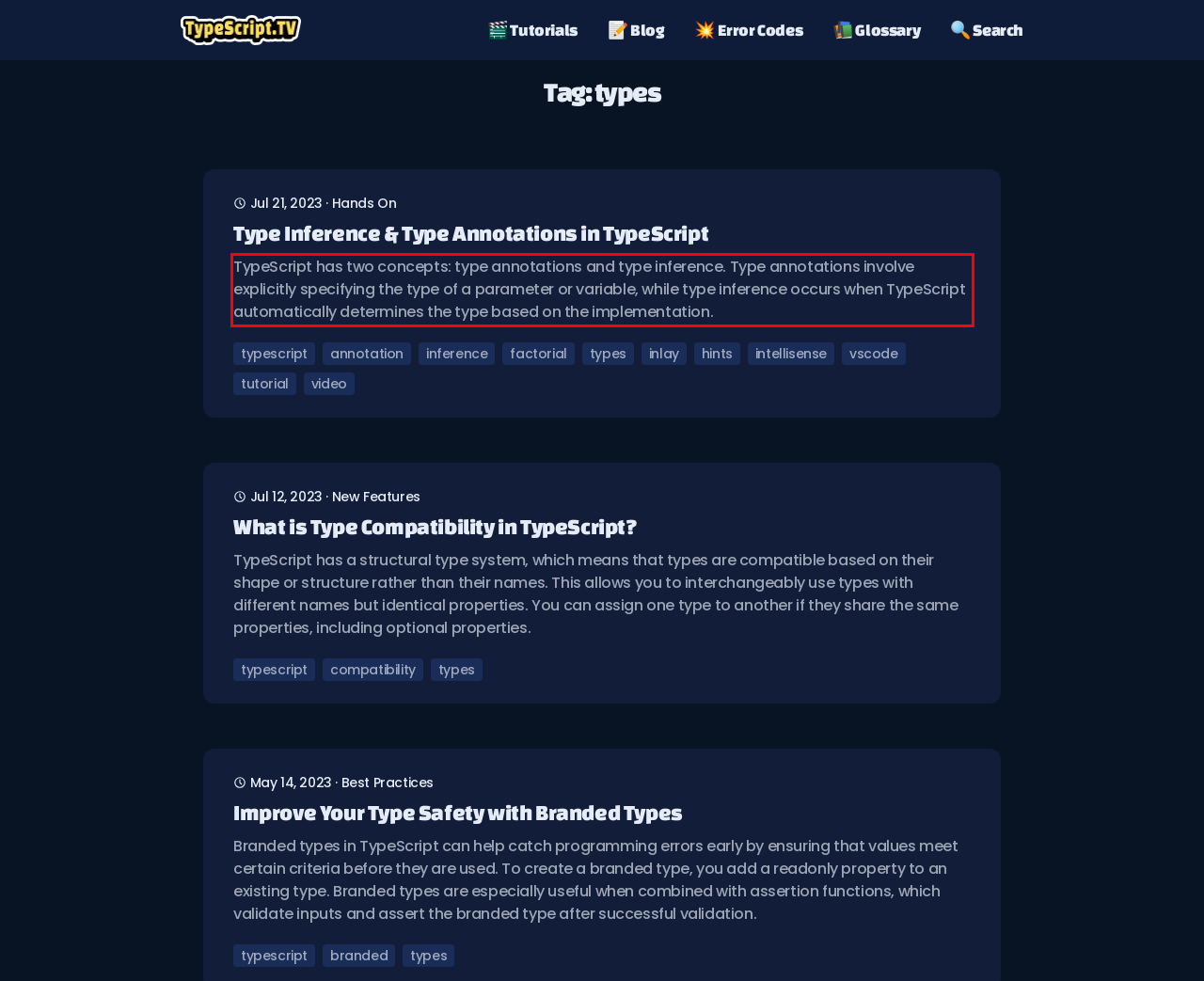The screenshot you have been given contains a UI element surrounded by a red rectangle. Use OCR to read and extract the text inside this red rectangle.

TypeScript has two concepts: type annotations and type inference. Type annotations involve explicitly specifying the type of a parameter or variable, while type inference occurs when TypeScript automatically determines the type based on the implementation.